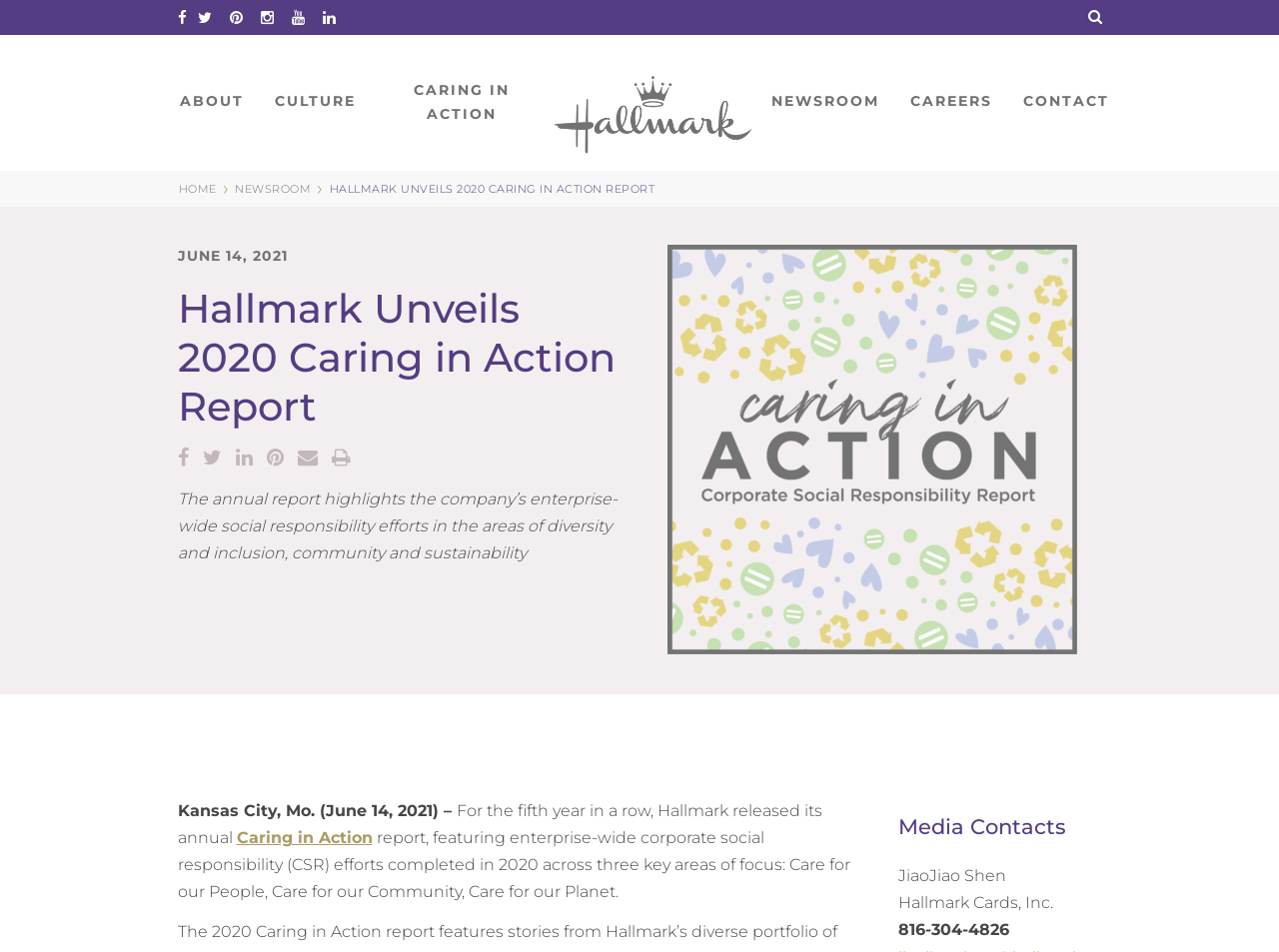Answer this question in one word or a short phrase: What is the date of the report release?

June 14, 2021